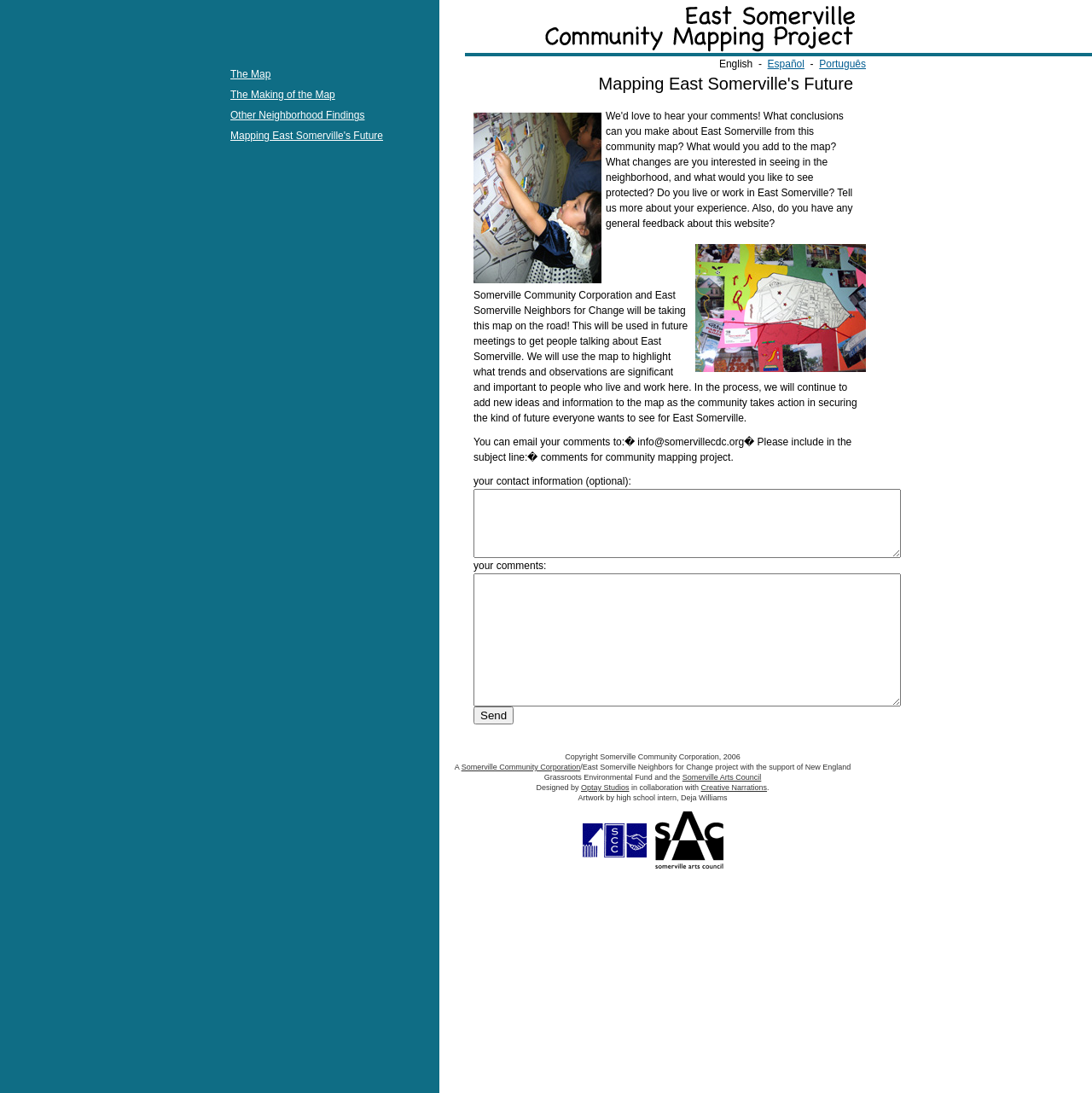Give a detailed account of the webpage.

The webpage is about the East Somerville Community Mapping Project. At the top, there is a logo image of the project, followed by a language selection option with links to English, Español, and Português. 

Below the language selection, there is a heading "Mapping East Somerville's Future" and two images, one on the left and one on the right, which seem to be related to the project. 

The main content of the webpage is a paragraph of text that explains the purpose of the project, which is to engage the community in discussions about the future of East Somerville. The text also mentions that the map will be used to highlight trends and observations that are significant to the community.

Underneath the main content, there is a section where users can provide their comments and feedback. This section includes two text boxes, one for contact information and one for comments, and a "Send" button.

At the bottom of the webpage, there is a copyright notice and a list of organizations that have supported the project, including Somerville Community Corporation, East Somerville Neighbors for Change, New England Grassroots Environmental Fund, and the Somerville Arts Council. There are also links to the designers of the webpage, Optay Studios and Creative Narrations, and a mention of the artwork by high school intern Deja Williams.

On the left side of the webpage, there are four links: "The Map", "The Making of the Map", "Other Neighborhood Findings", and "Mapping East Somerville's Future", which seem to be related to the project and its content.